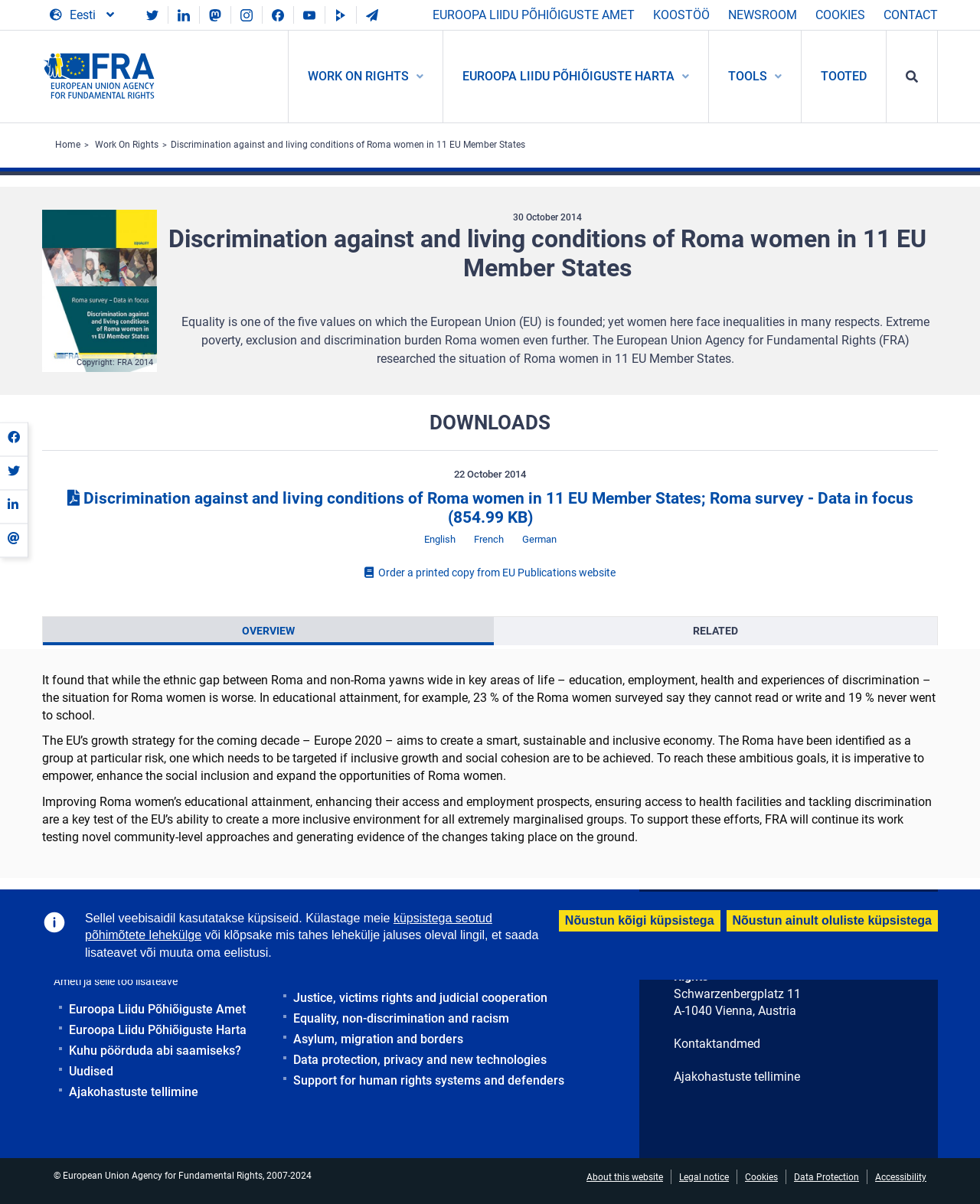From the webpage screenshot, predict the bounding box of the UI element that matches this description: "Euroopa Liidu Põhiõiguste Harta".

[0.059, 0.847, 0.26, 0.864]